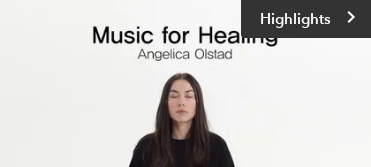Explain in detail what you see in the image.

This image showcases Angelica Olstad, who is featured in a presentation titled "Music for Healing." She appears serene, with her eyes gently closed against a minimalist white backdrop that emphasizes her calming presence. The text above her states "Music for Healing," highlighting the theme of the presentation, while her name, Angelica Olstad, is displayed beneath it. This visual encapsulates an inviting atmosphere, suggesting an exploration of healing through music, and invites viewers to engage with the concepts of mindfulness and wellness associated with her work. A "Highlights" button is visible in the upper right corner, suggesting that this presentation is part of a larger exhibition or event focused on significant themes or notable activities.